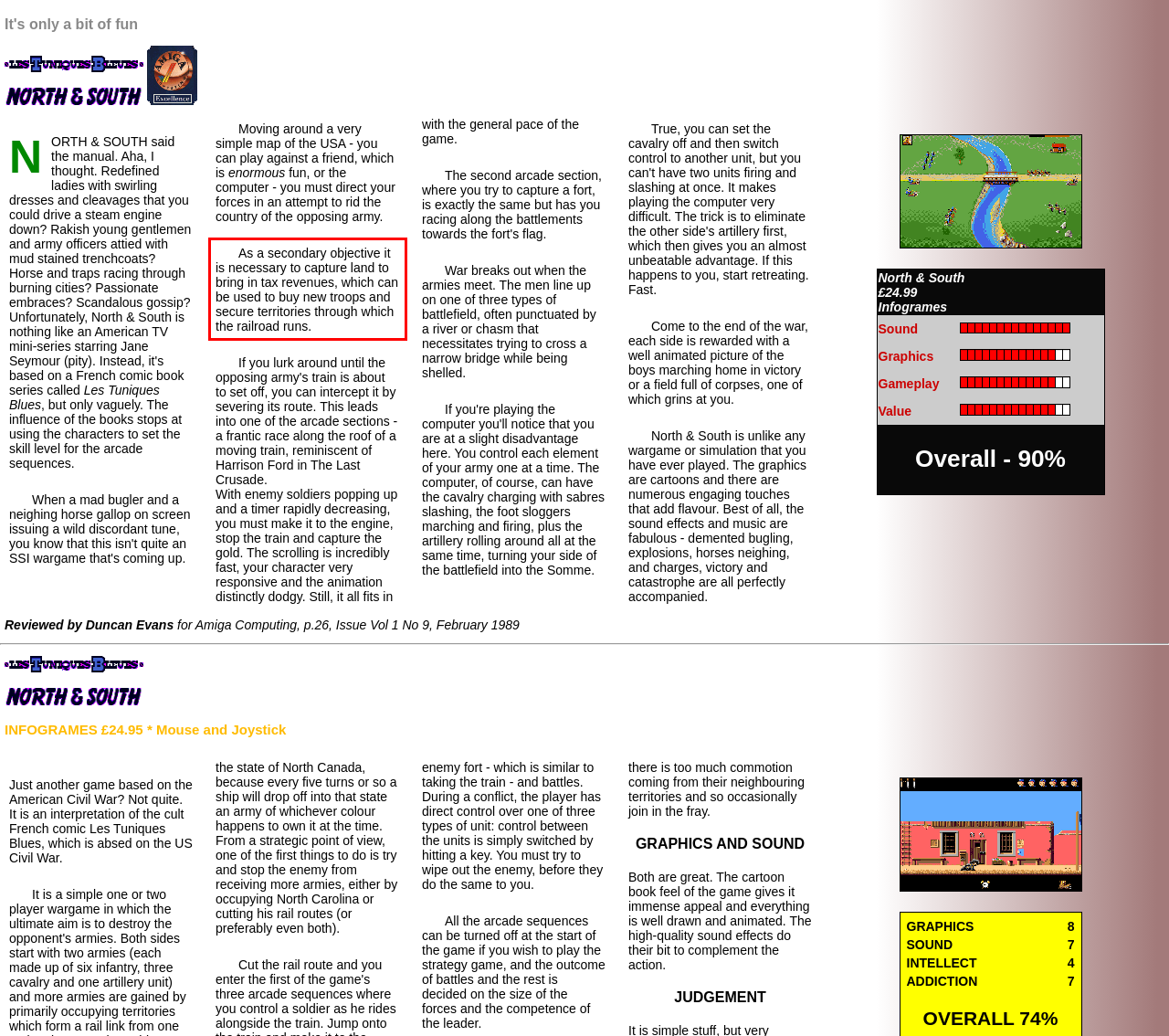Given a webpage screenshot with a red bounding box, perform OCR to read and deliver the text enclosed by the red bounding box.

As a secondary objective it is necessary to capture land to bring in tax revenues, which can be used to buy new troops and secure territories through which the railroad runs.